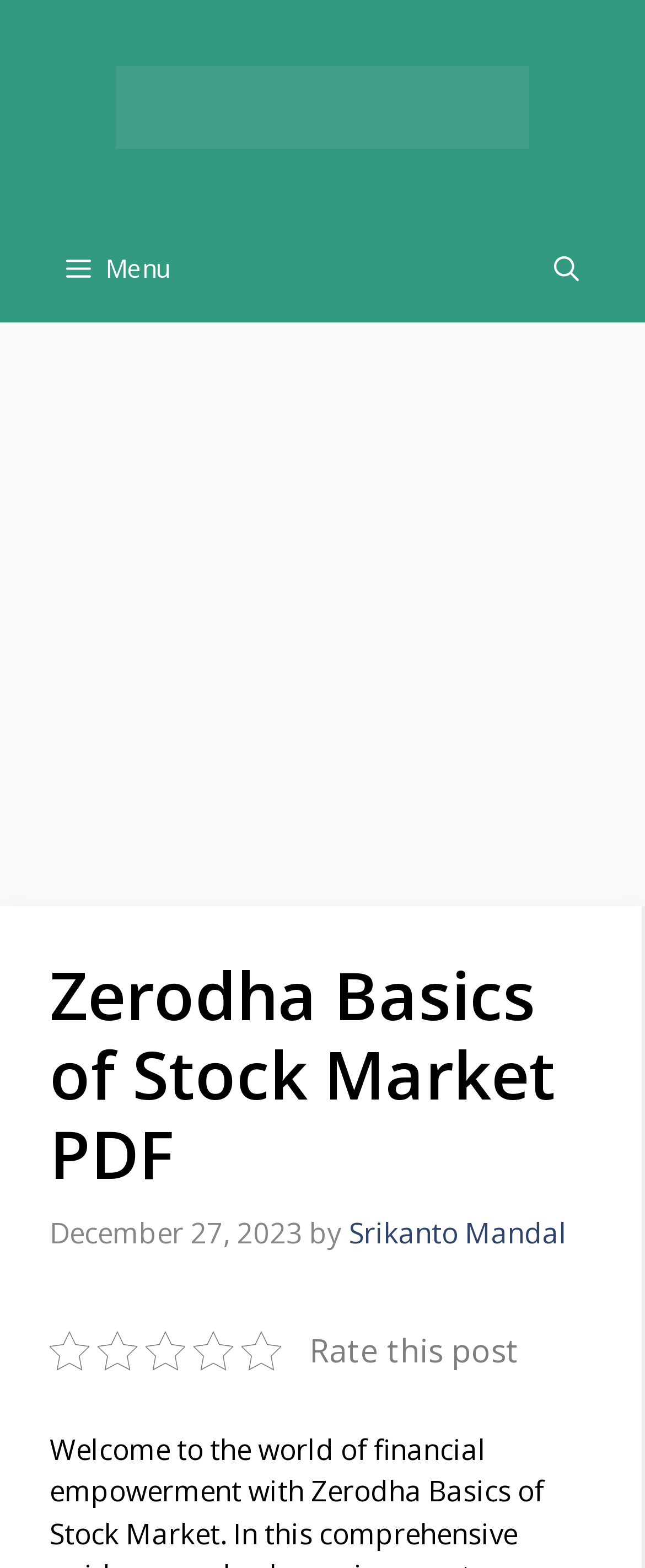What is the purpose of the button on the top right corner?
Provide a comprehensive and detailed answer to the question.

I found the answer by looking at the navigation section of the webpage, where there is a button with the text 'Open search'. This suggests that the button is used to open a search function.